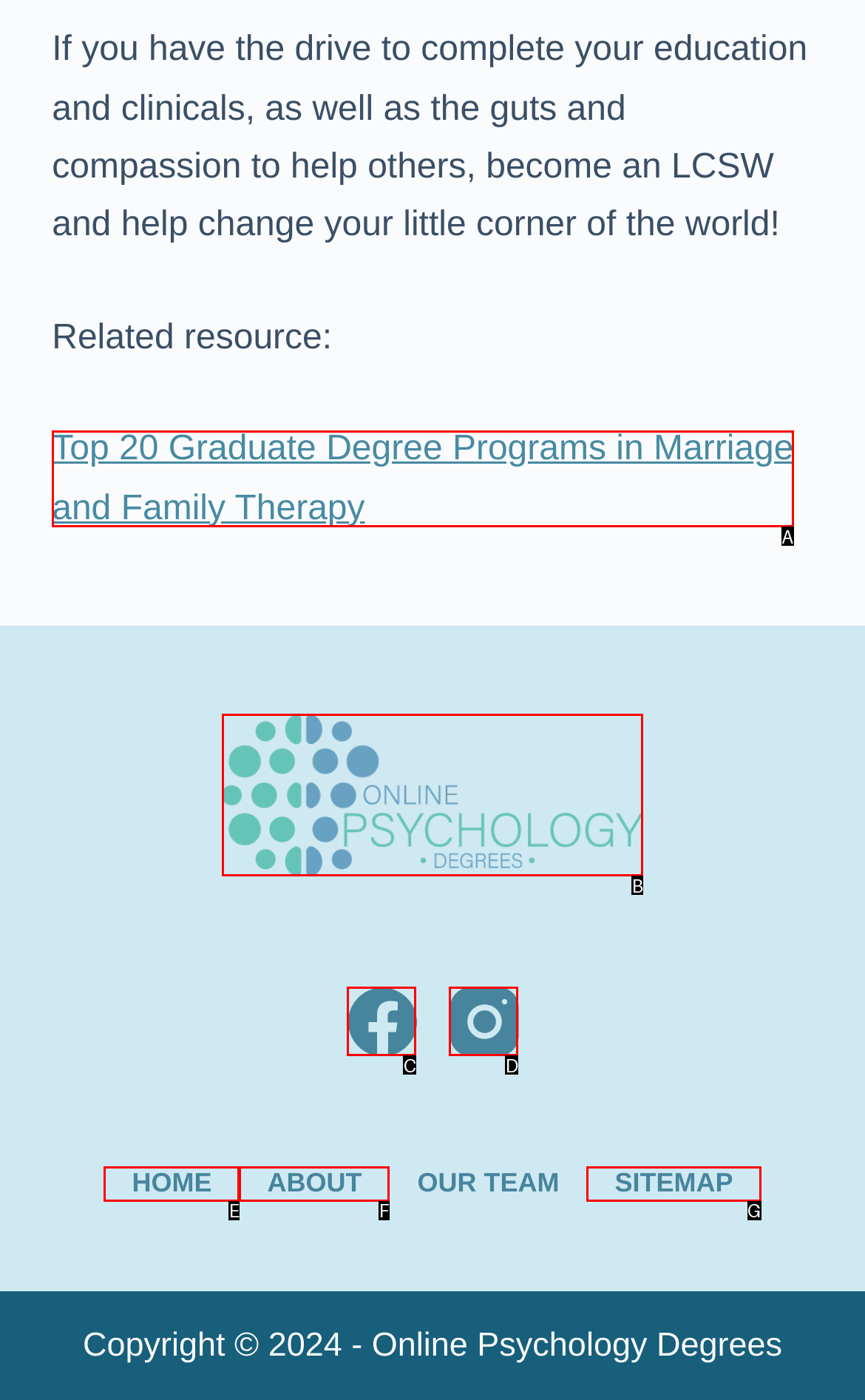Match the description to the correct option: About
Provide the letter of the matching option directly.

F